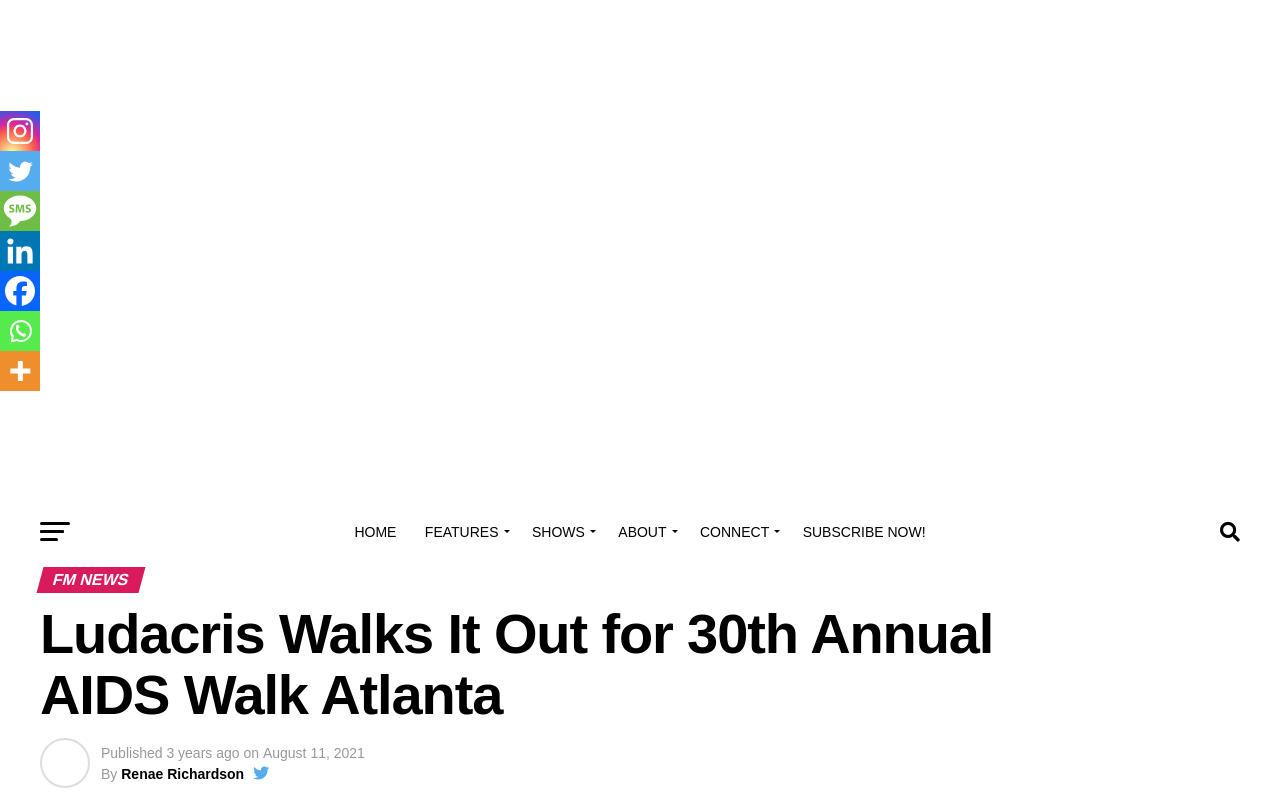Provide your answer in a single word or phrase: 
What is the name of the author who wrote the article on this webpage?

Renae Richardson